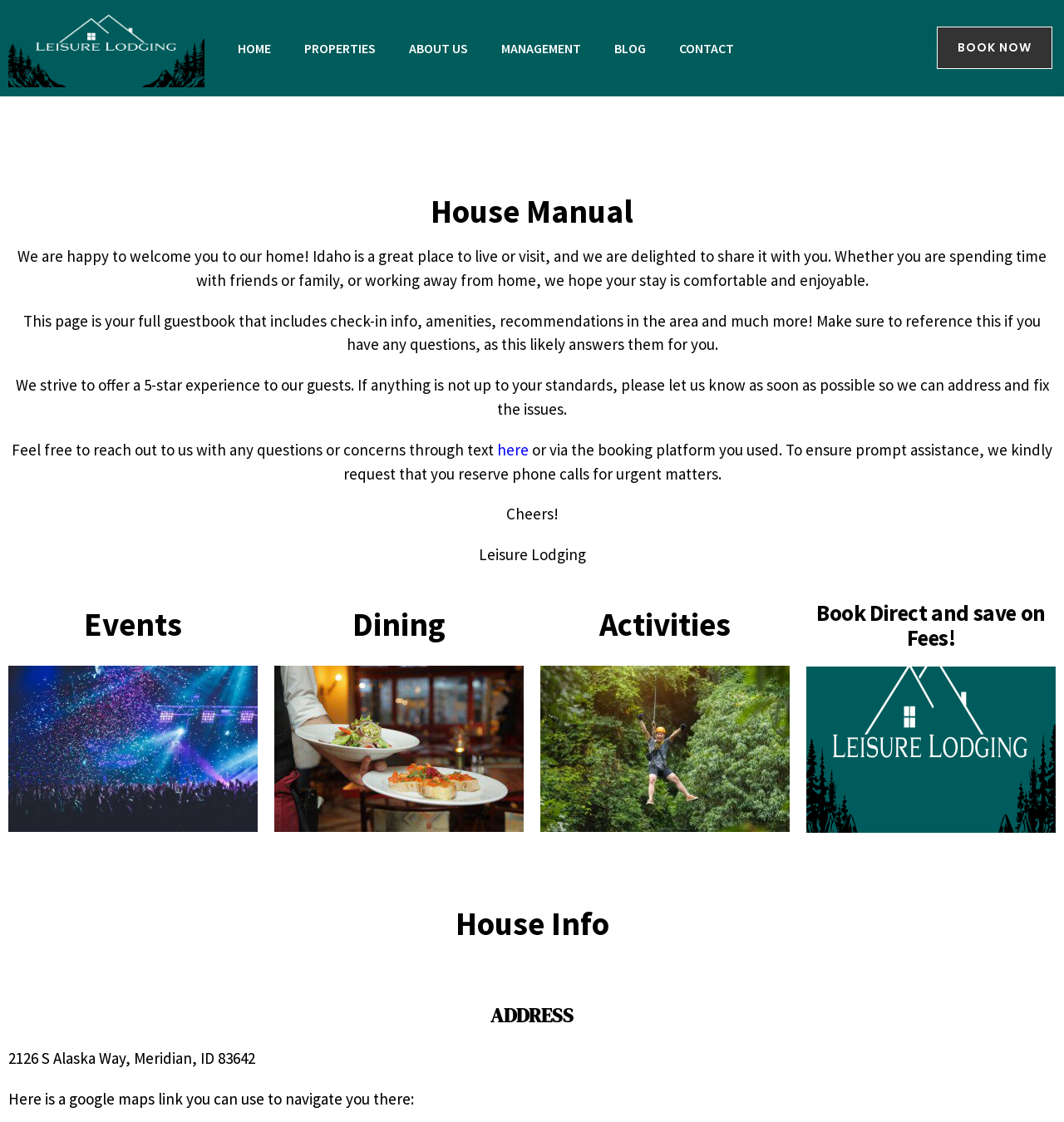Provide a single word or phrase to answer the given question: 
What is the purpose of this webpage?

To provide information to guests